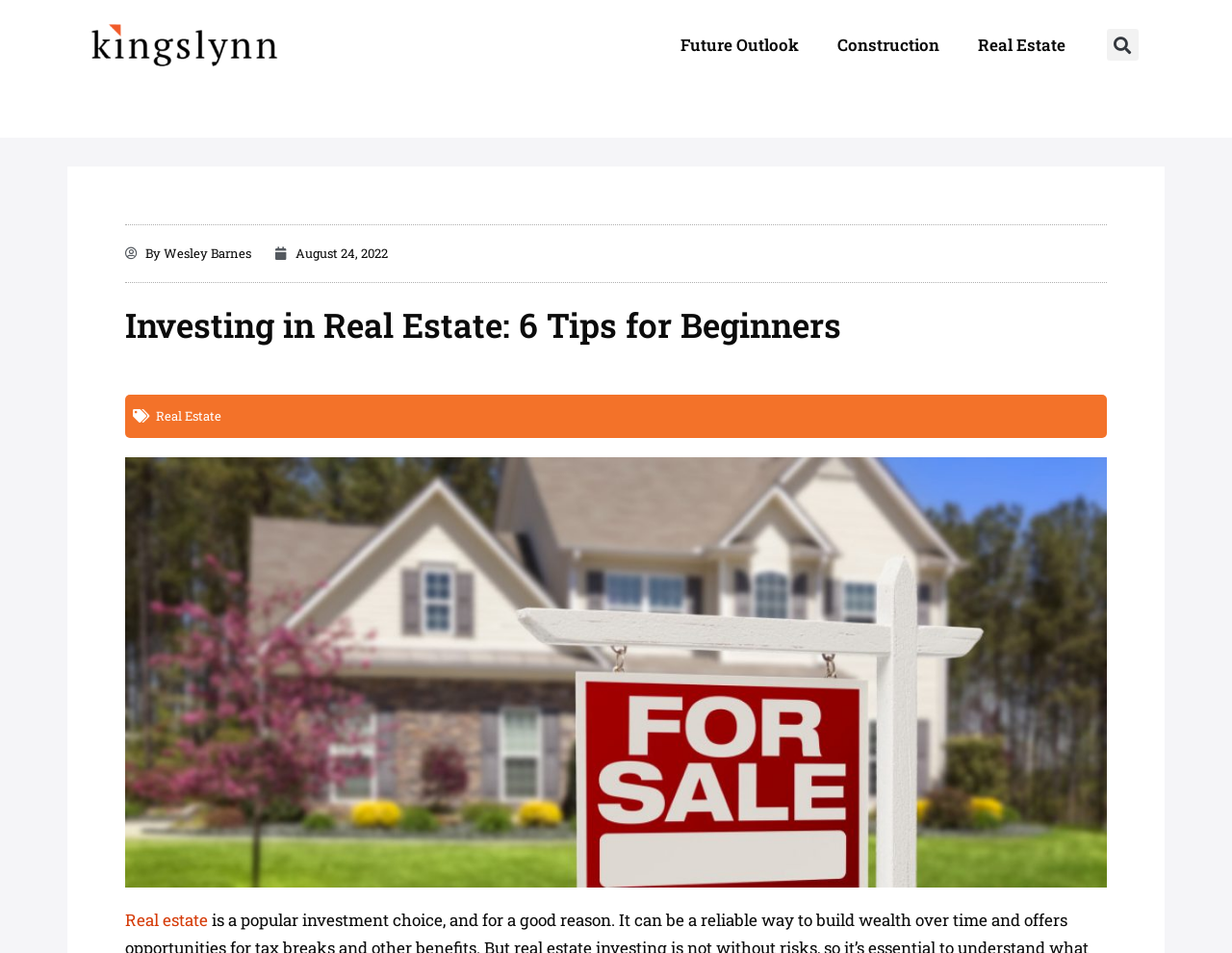Determine the bounding box coordinates for the UI element matching this description: "Real estate".

[0.102, 0.954, 0.169, 0.977]